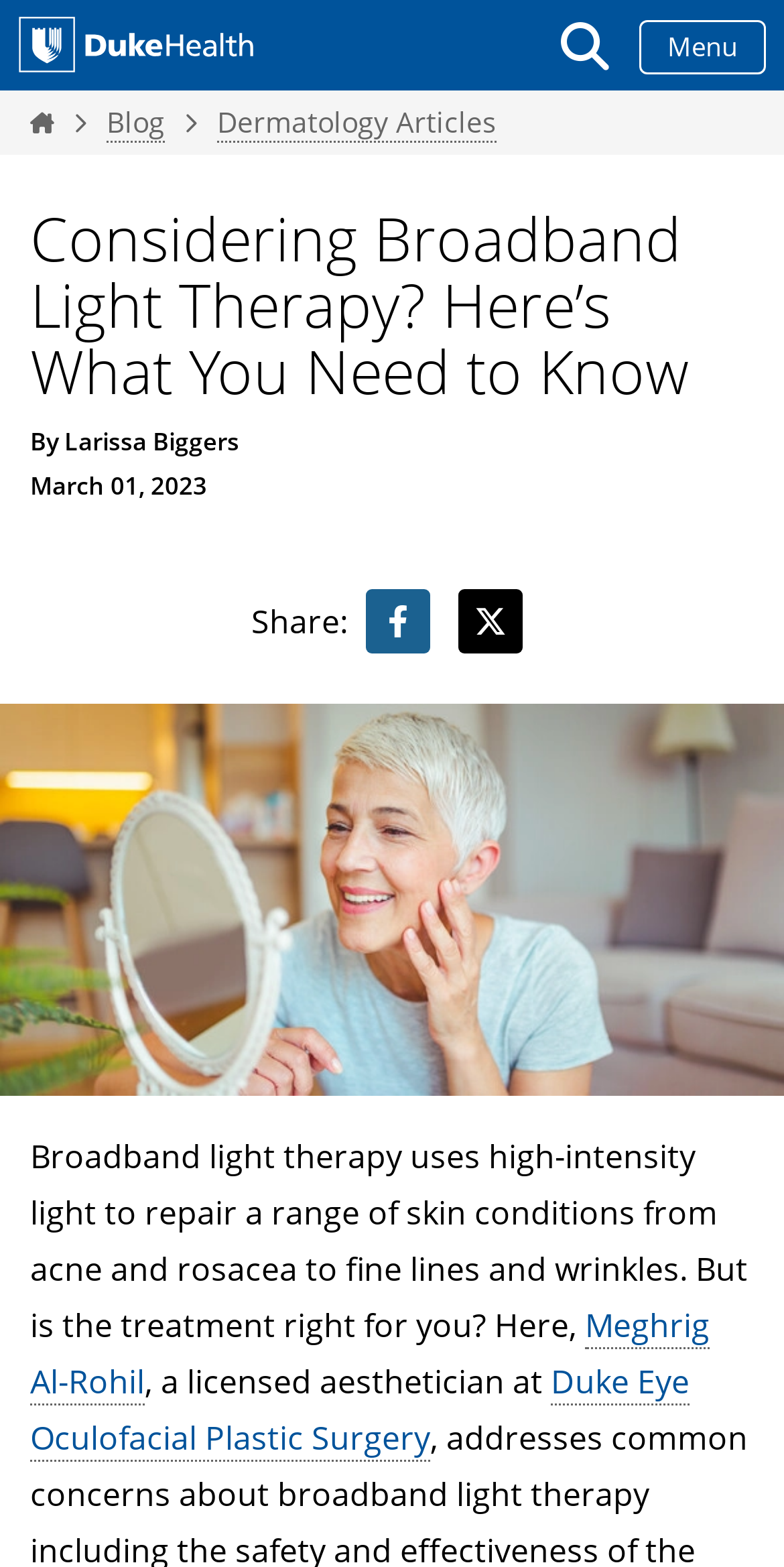Find the bounding box coordinates of the clickable area required to complete the following action: "Go to Dukehealth home page".

[0.0, 0.0, 0.25, 0.058]